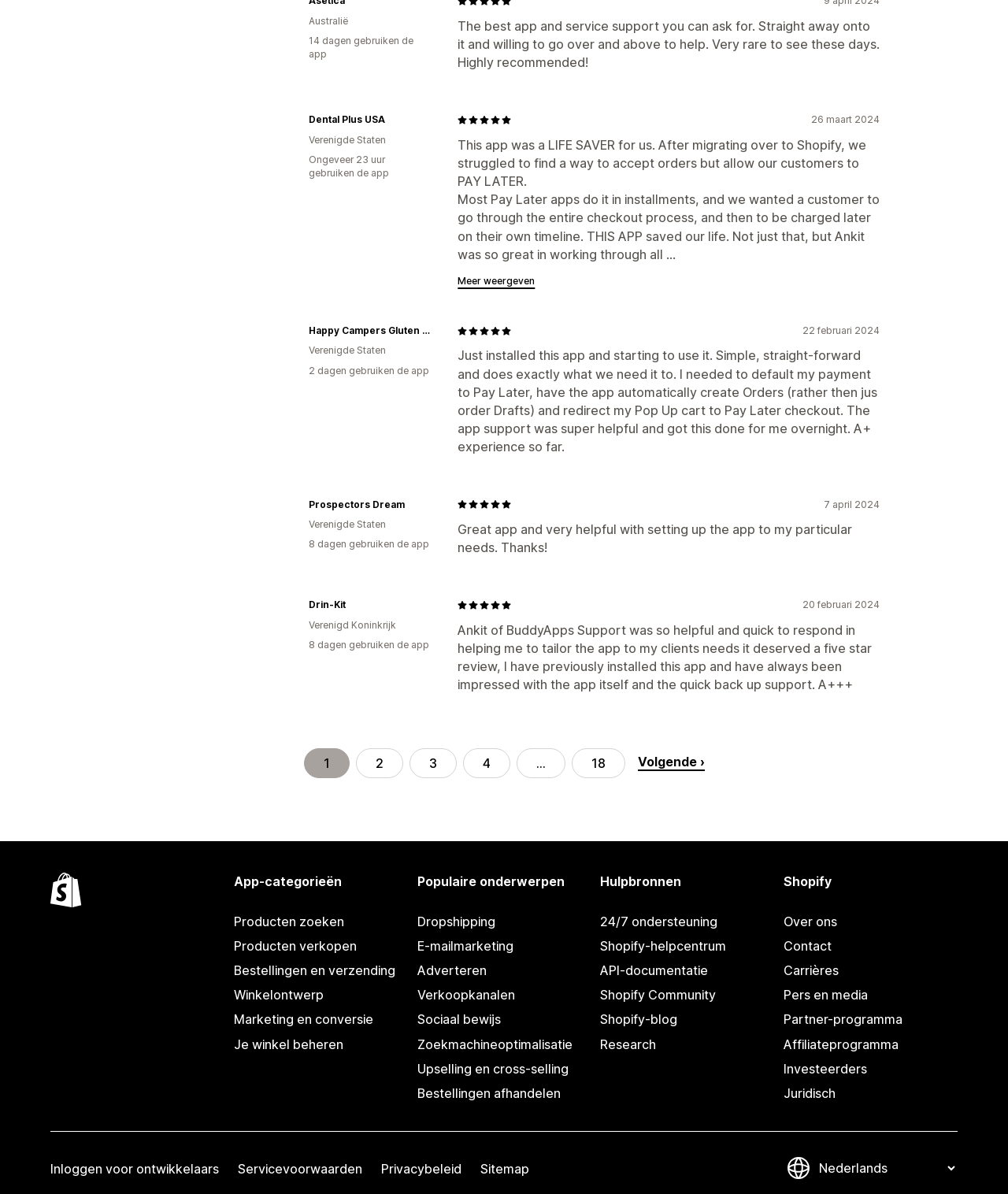Provide your answer in one word or a succinct phrase for the question: 
How many reviews are displayed on this page?

5